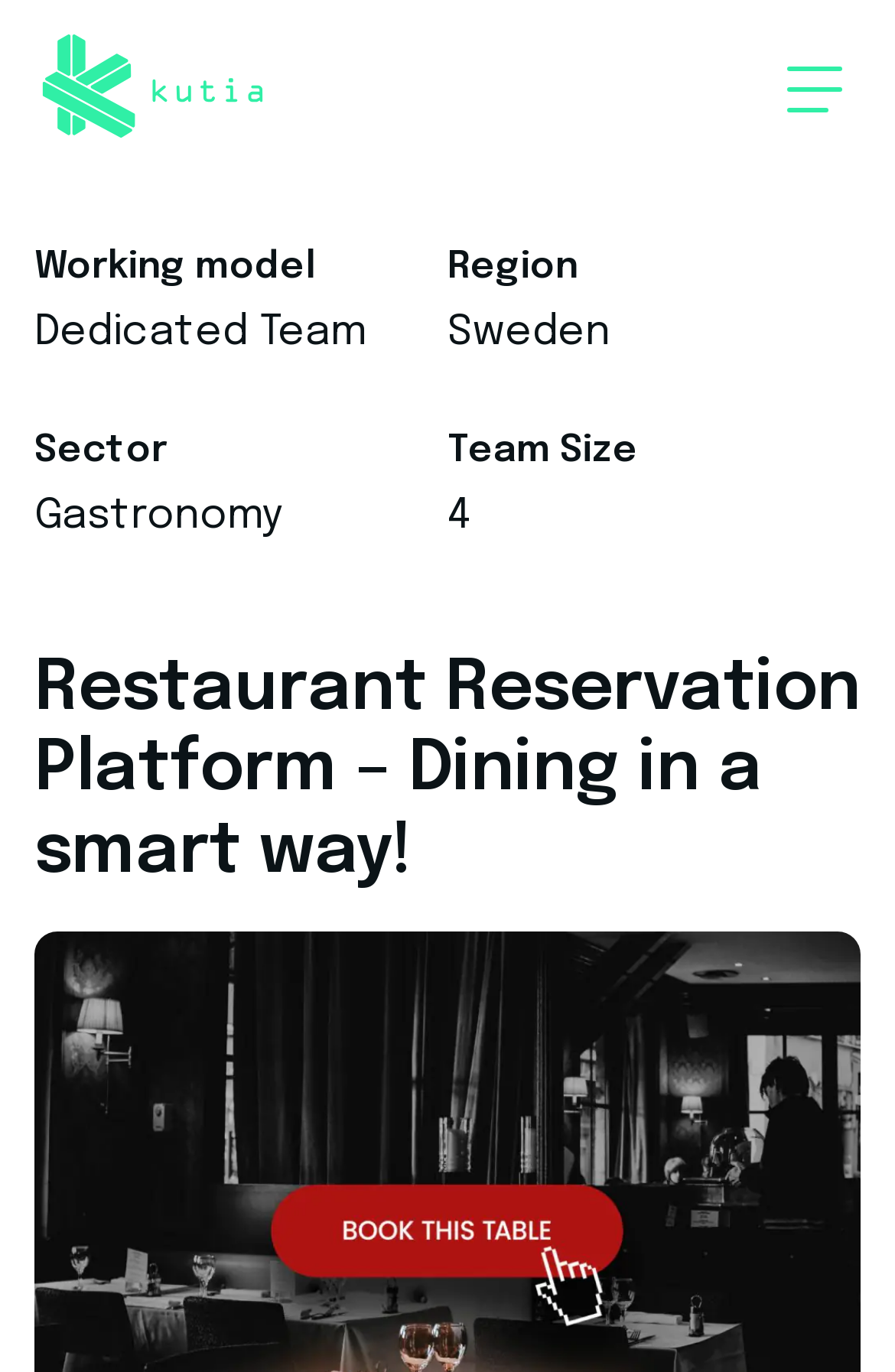Please reply to the following question using a single word or phrase: 
What is the region of the team?

Sweden